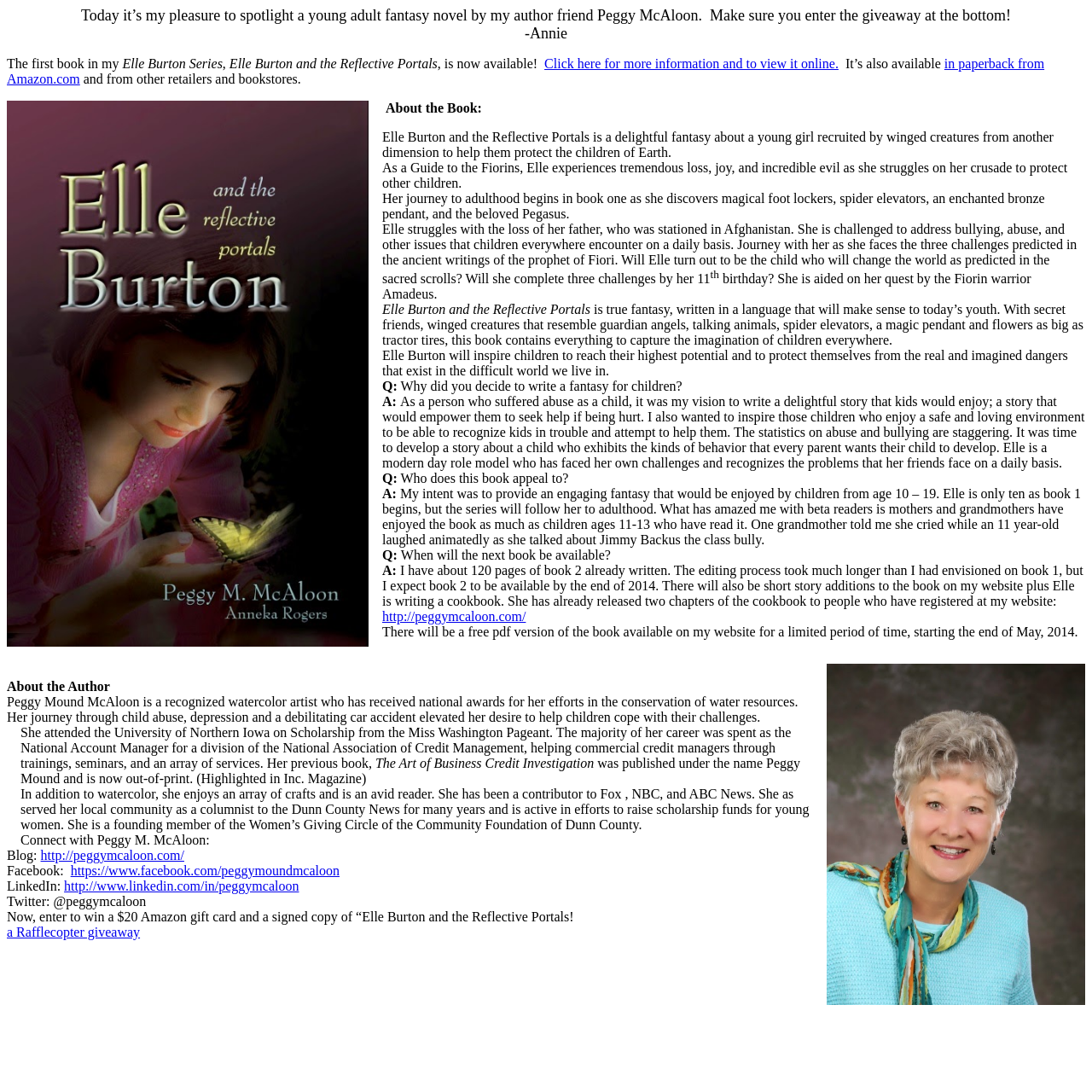What is the name of the series that the book belongs to?
Provide a short answer using one word or a brief phrase based on the image.

Elle Burton Series